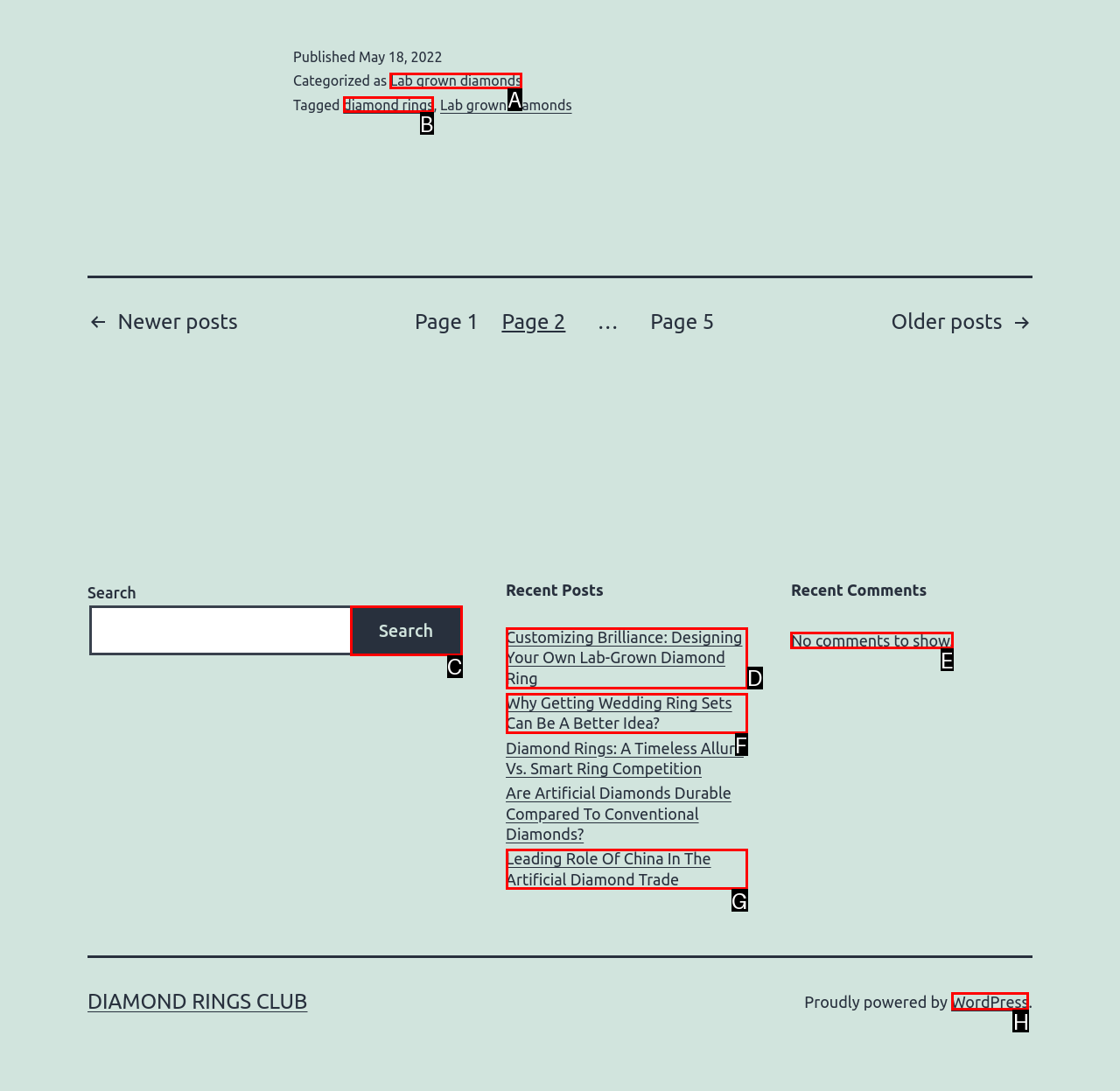Indicate which lettered UI element to click to fulfill the following task: Check recent comments
Provide the letter of the correct option.

E